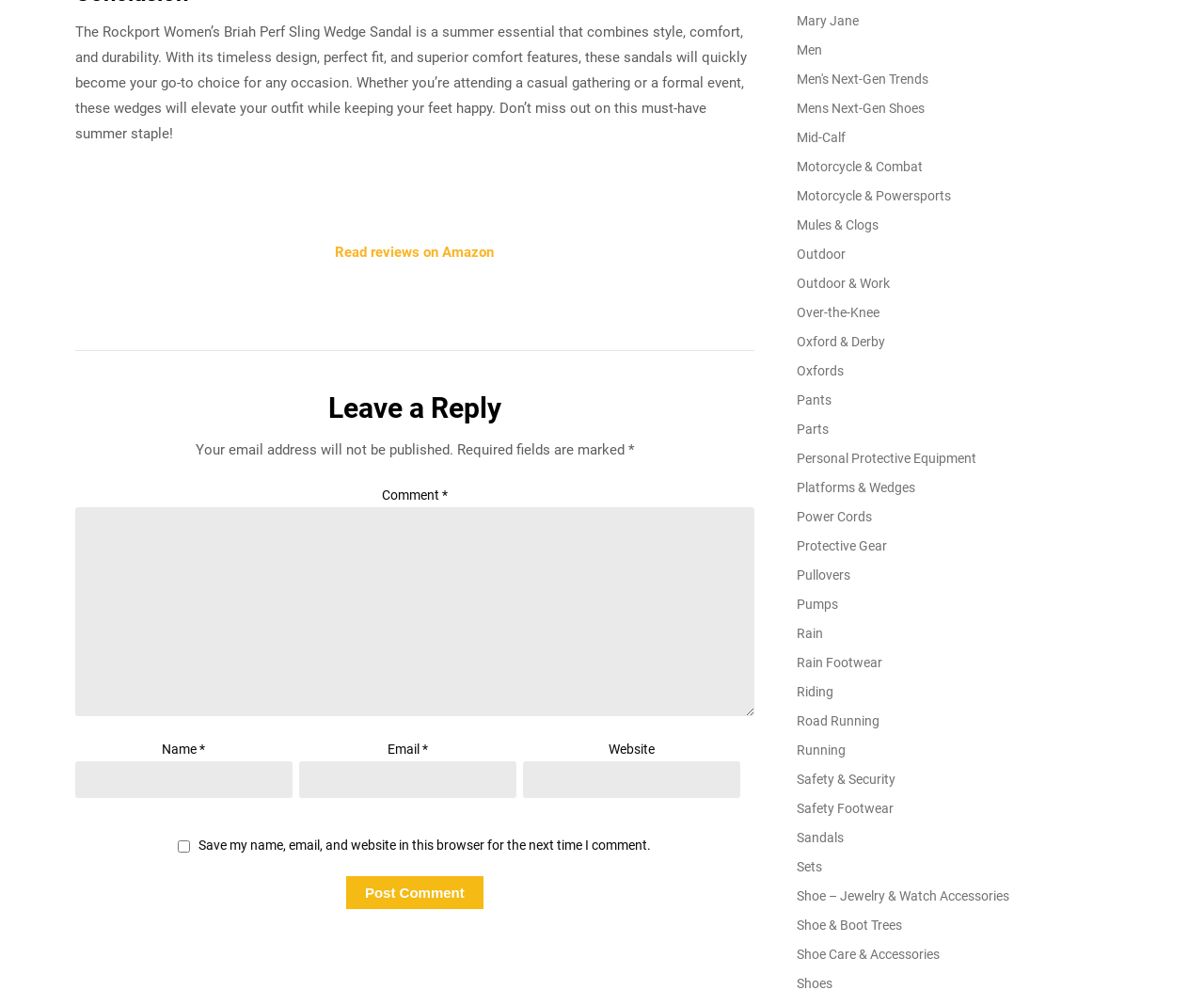From the webpage screenshot, predict the bounding box coordinates (top-left x, top-left y, bottom-right x, bottom-right y) for the UI element described here: Motorcycle & Powersports

[0.661, 0.19, 0.79, 0.206]